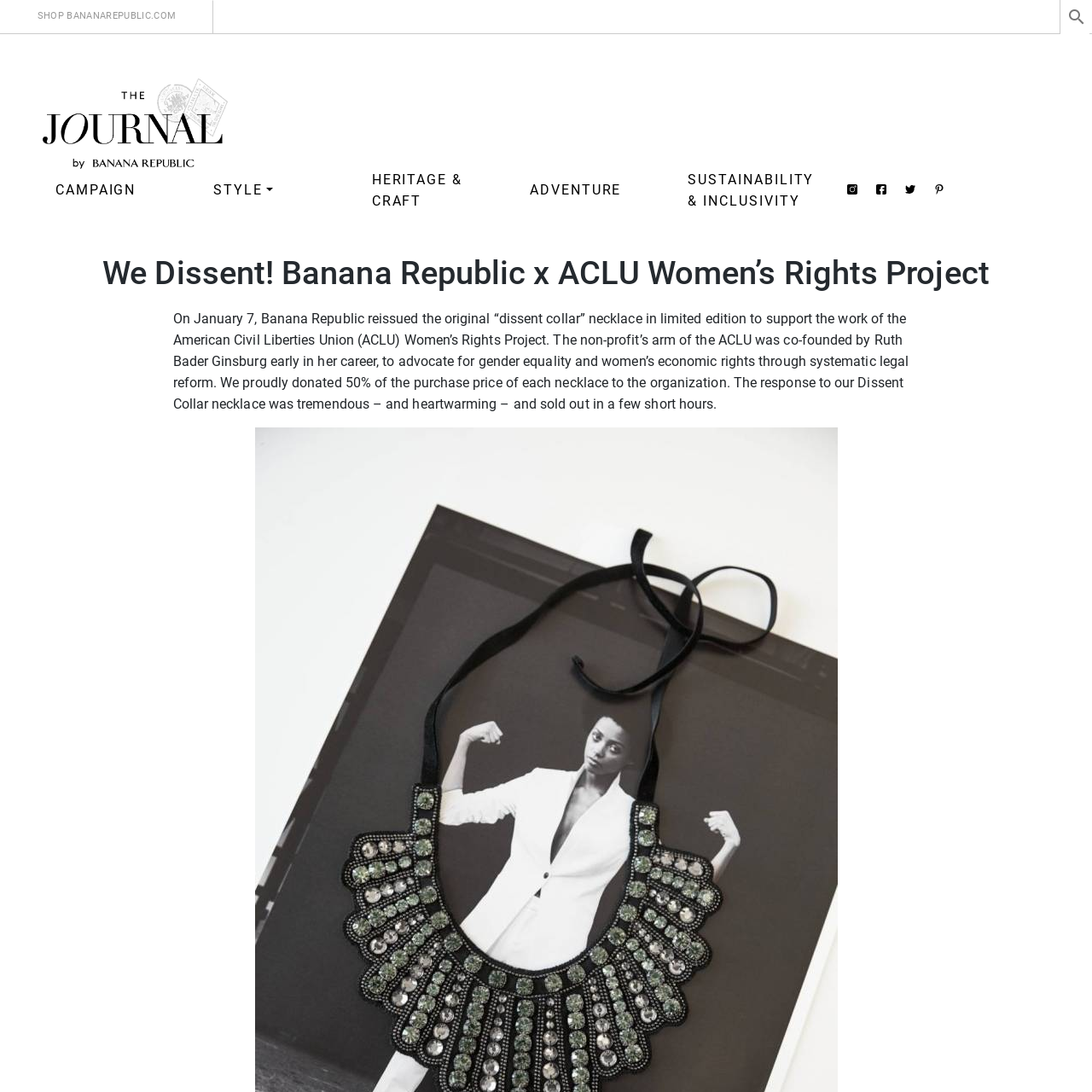Please indicate the bounding box coordinates for the clickable area to complete the following task: "Learn about the campaign". The coordinates should be specified as four float numbers between 0 and 1, i.e., [left, top, right, bottom].

[0.051, 0.167, 0.124, 0.181]